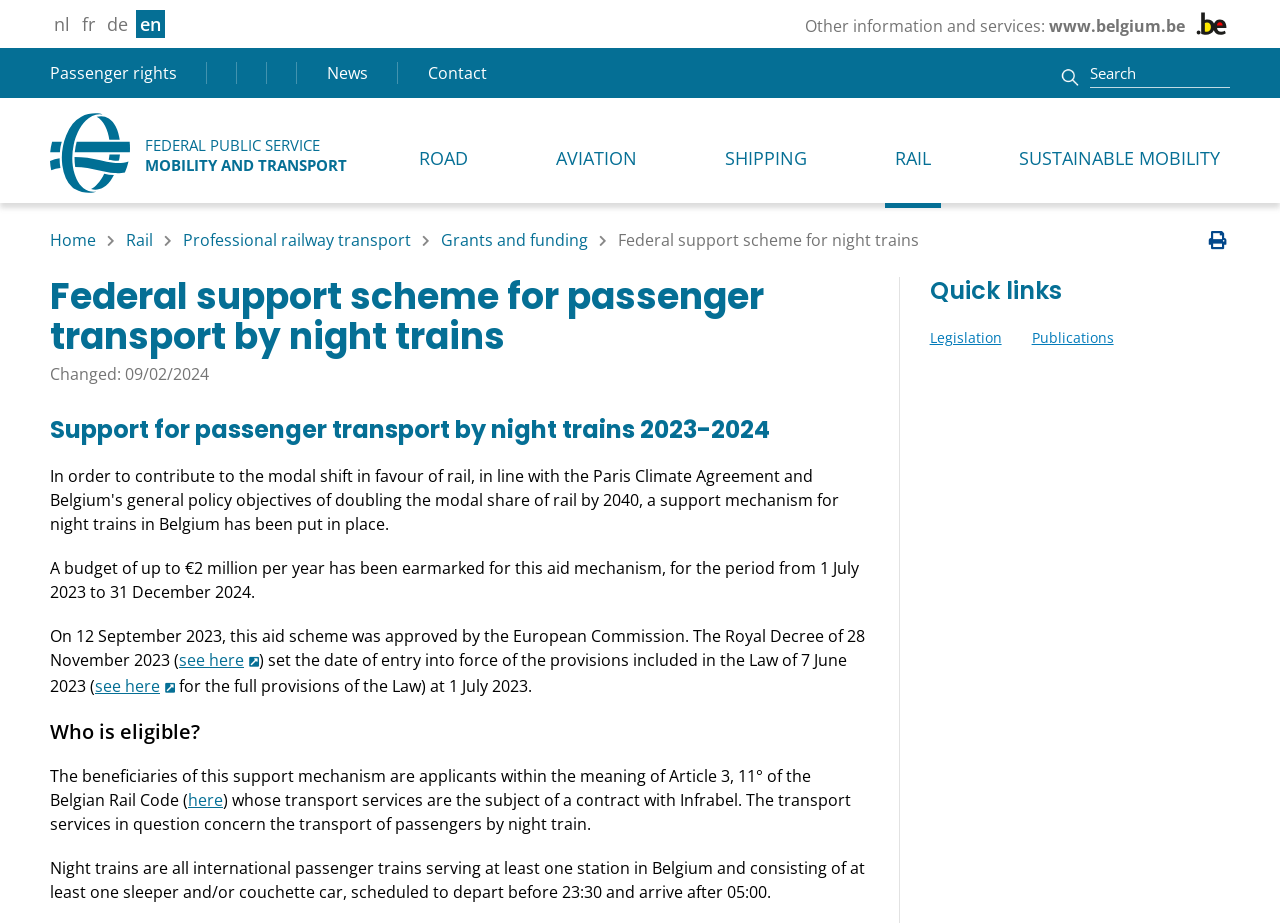Give a concise answer of one word or phrase to the question: 
What is the main navigation menu?

ROAD, AVIATION, SHIPPING, RAIL, SUSTAINABLE MOBILITY